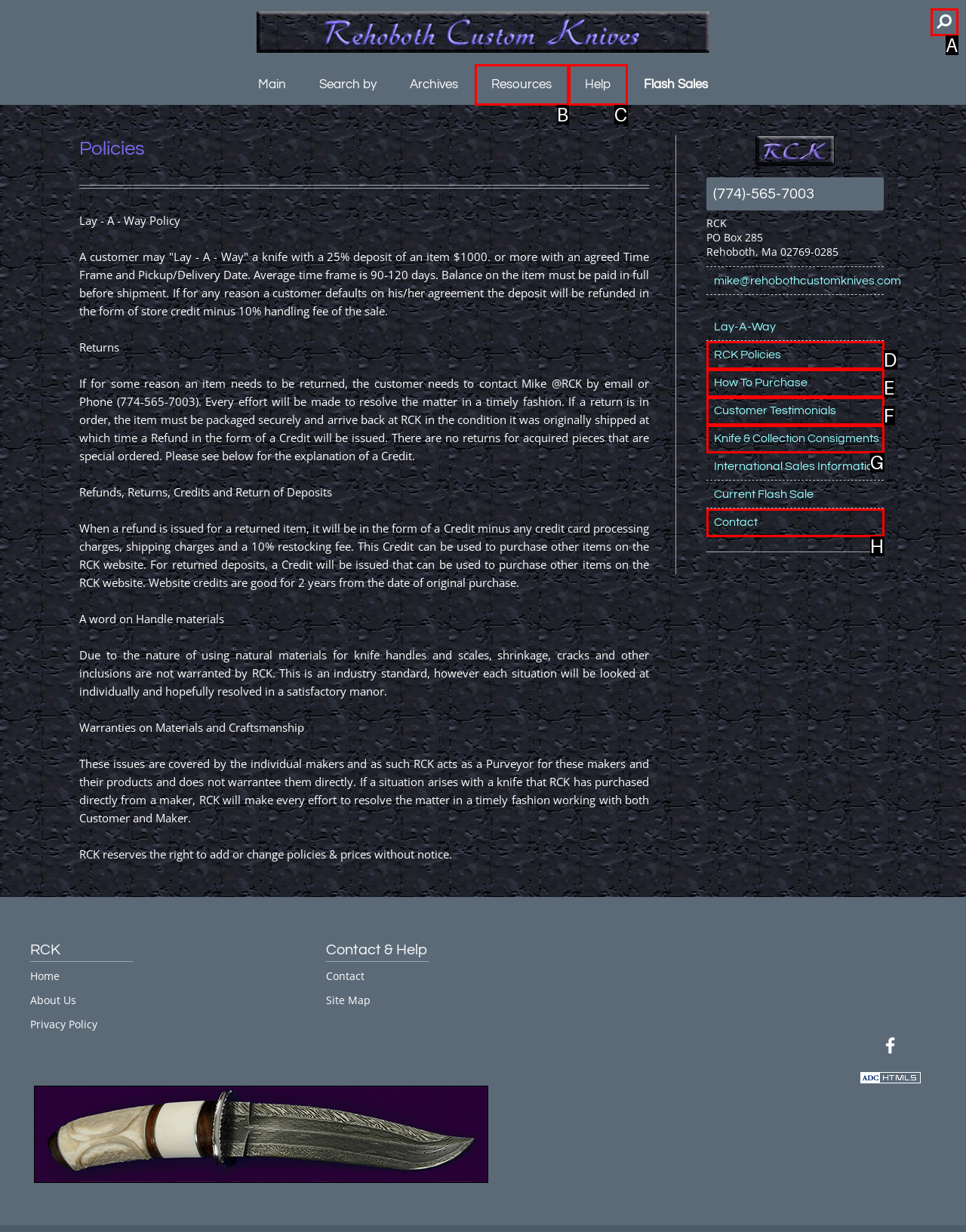Which lettered UI element aligns with this description: EQUAL JUSTICE for VICTIMS
Provide your answer using the letter from the available choices.

None